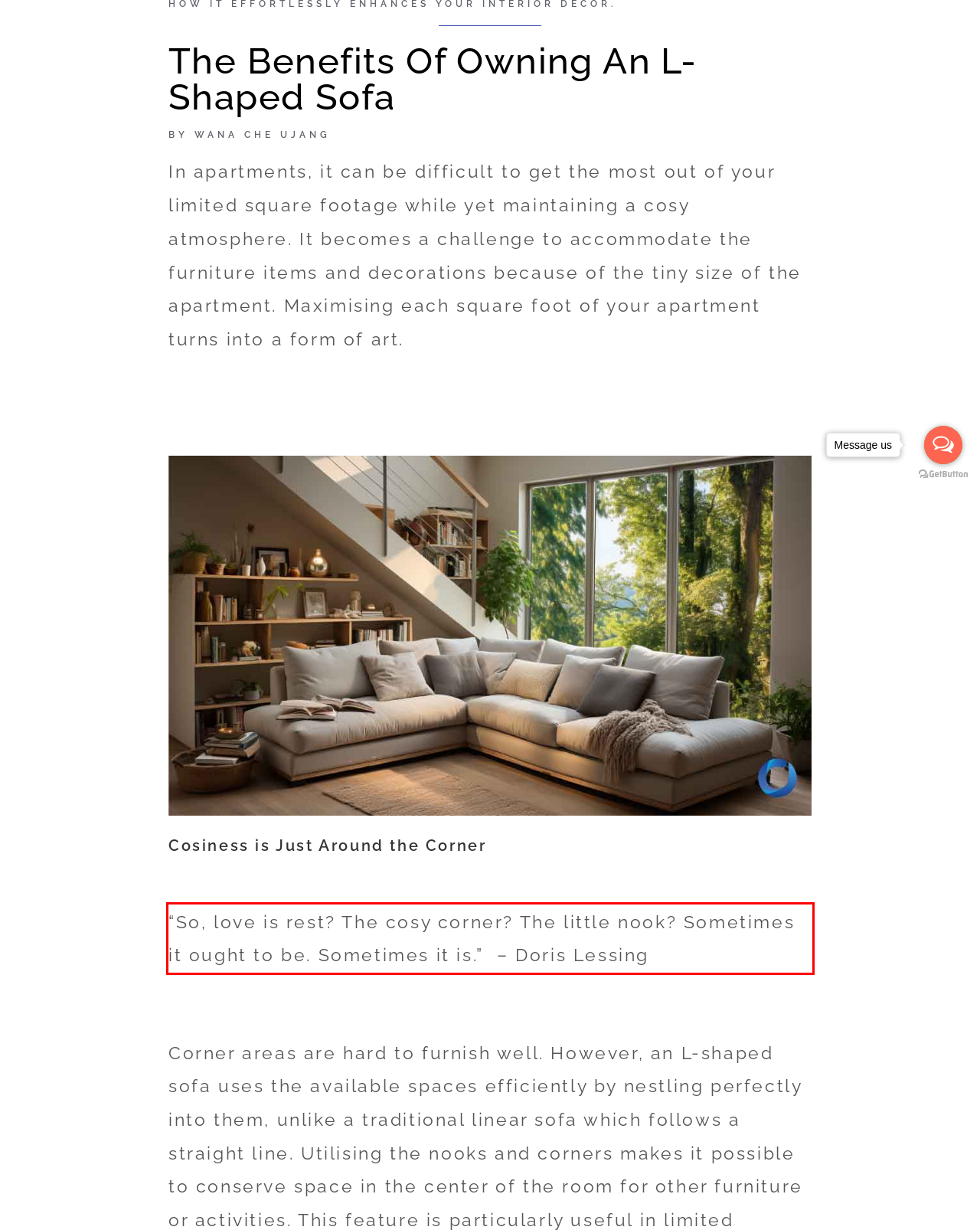Analyze the screenshot of the webpage that features a red bounding box and recognize the text content enclosed within this red bounding box.

“So, love is rest? The cosy corner? The little nook? Sometimes it ought to be. Sometimes it is.” – Doris Lessing